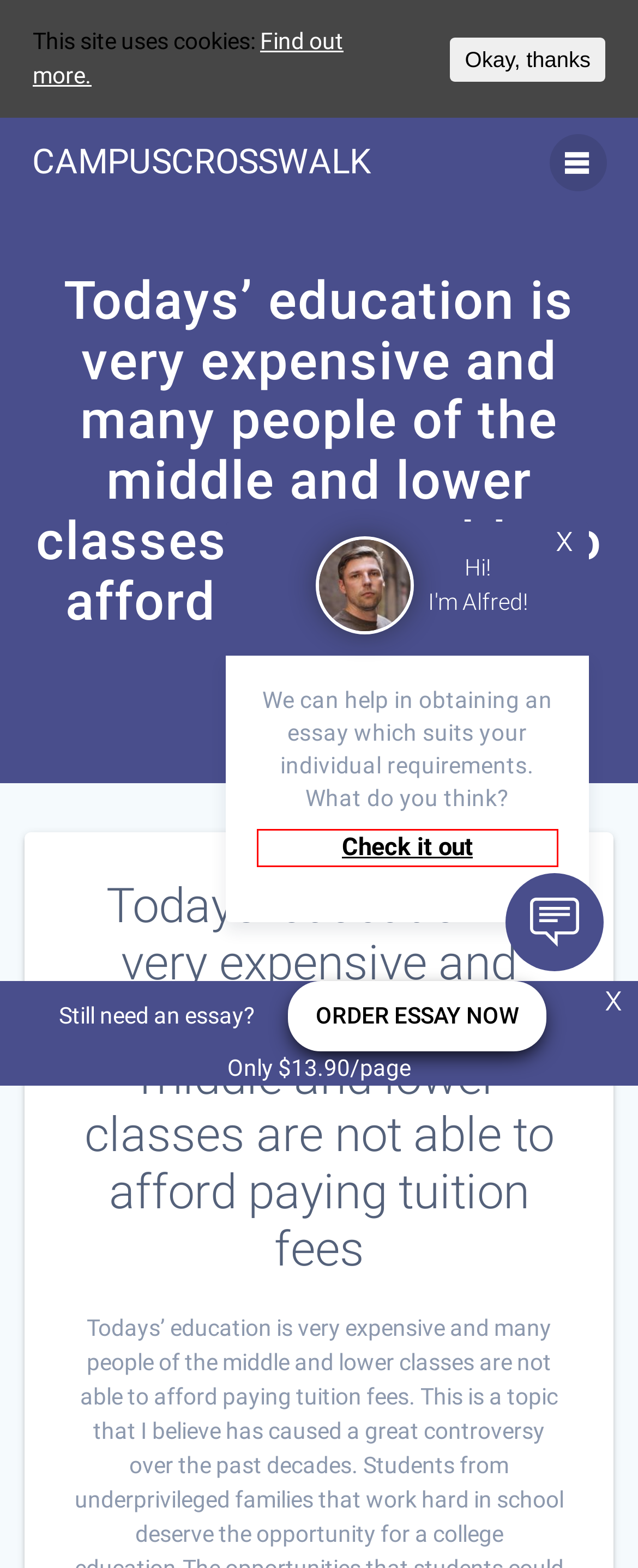You are given a screenshot of a webpage within which there is a red rectangle bounding box. Please choose the best webpage description that matches the new webpage after clicking the selected element in the bounding box. Here are the options:
A. Privacy policy - Campuscrosswalk
B. Professions - Campuscrosswalk
C. Free essays - Campuscrosswalk
D. Creative Sample Writing Center - EssayCP.com
E. Create Order
F. An Overview of La-Riba Card of Al-Arafah Islami Bank Limited Research paper for students
G. CHAPTER 1 Research paper for students
H. "Alcohol cause the blood alcohol level to Research paper for students

D